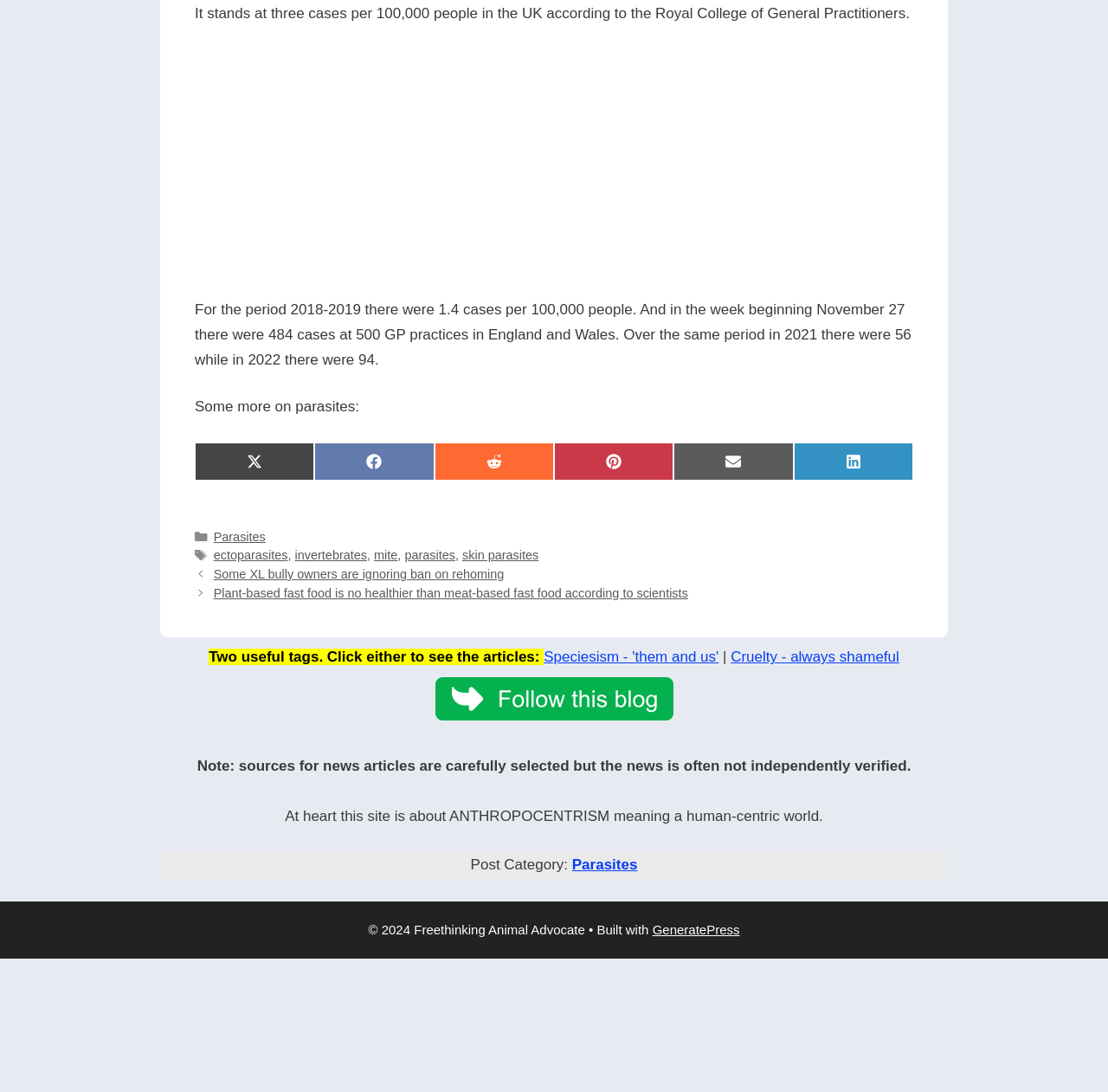What is the category of the post?
Give a detailed response to the question by analyzing the screenshot.

The category of the post can be determined by looking at the StaticText element with the content 'Post Category:' and the link element with the text 'Parasites' next to it.